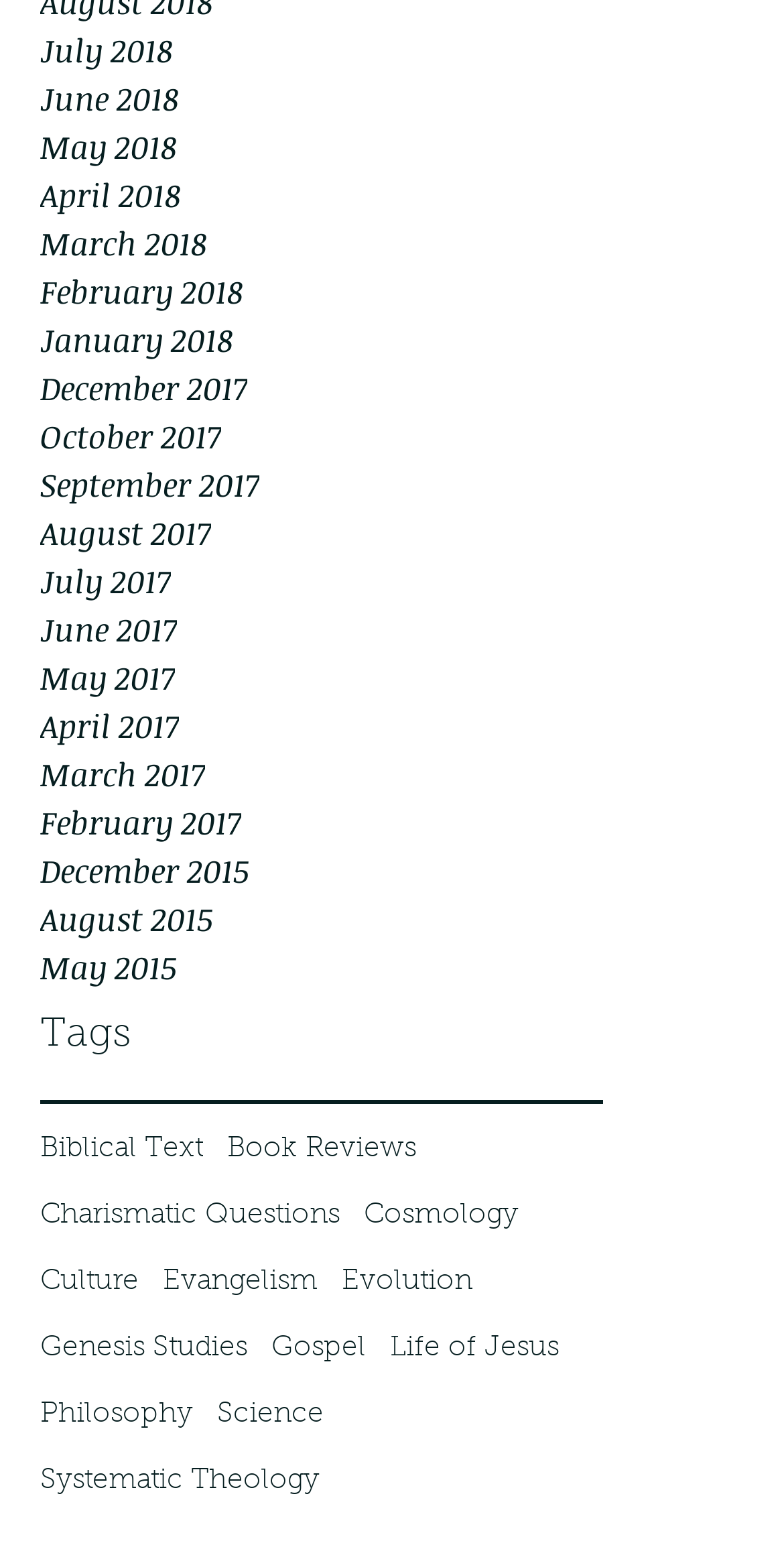Highlight the bounding box coordinates of the element that should be clicked to carry out the following instruction: "Browse posts under Science". The coordinates must be given as four float numbers ranging from 0 to 1, i.e., [left, top, right, bottom].

[0.277, 0.906, 0.413, 0.933]